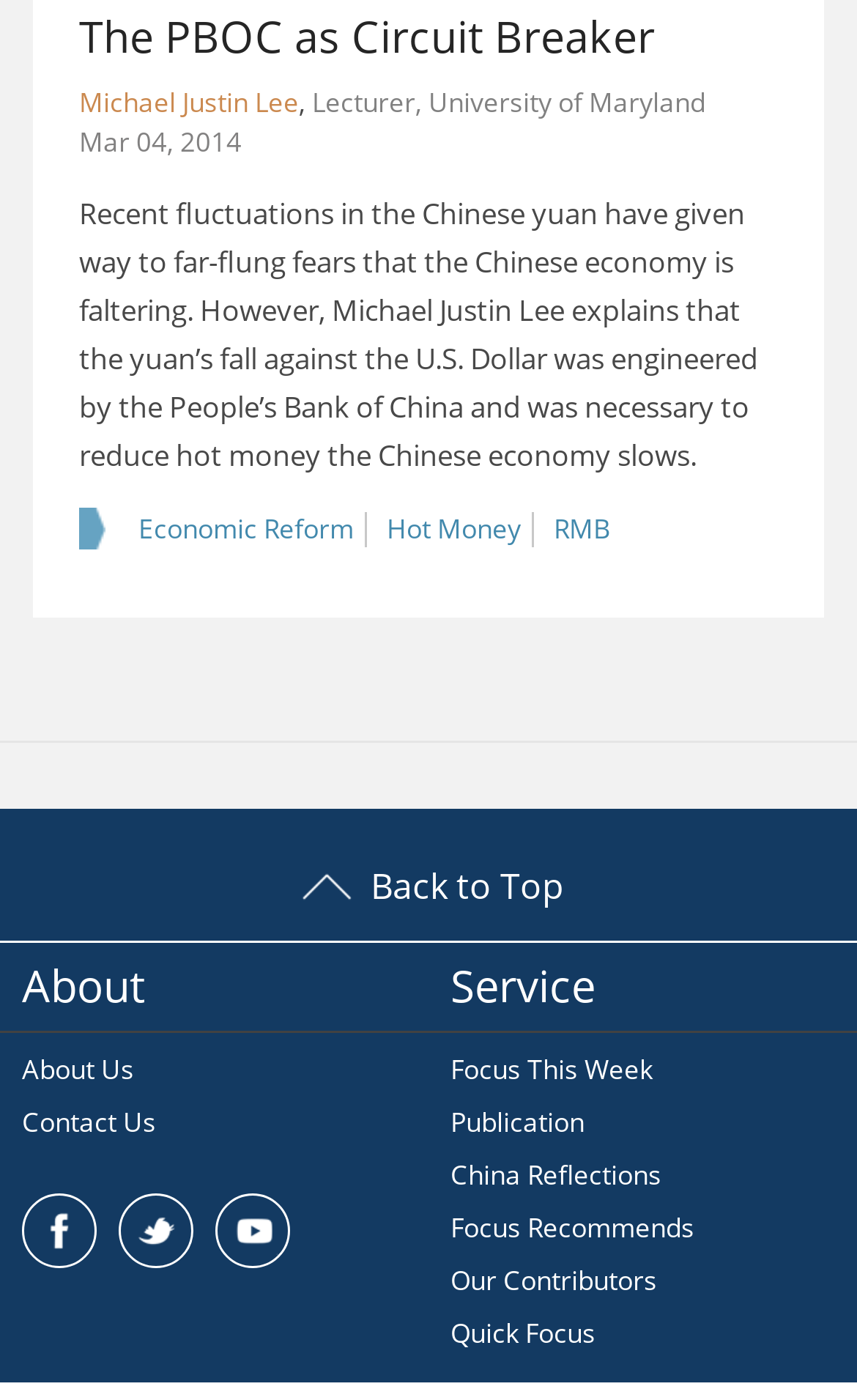Pinpoint the bounding box coordinates of the clickable area necessary to execute the following instruction: "Visit About Us page". The coordinates should be given as four float numbers between 0 and 1, namely [left, top, right, bottom].

None